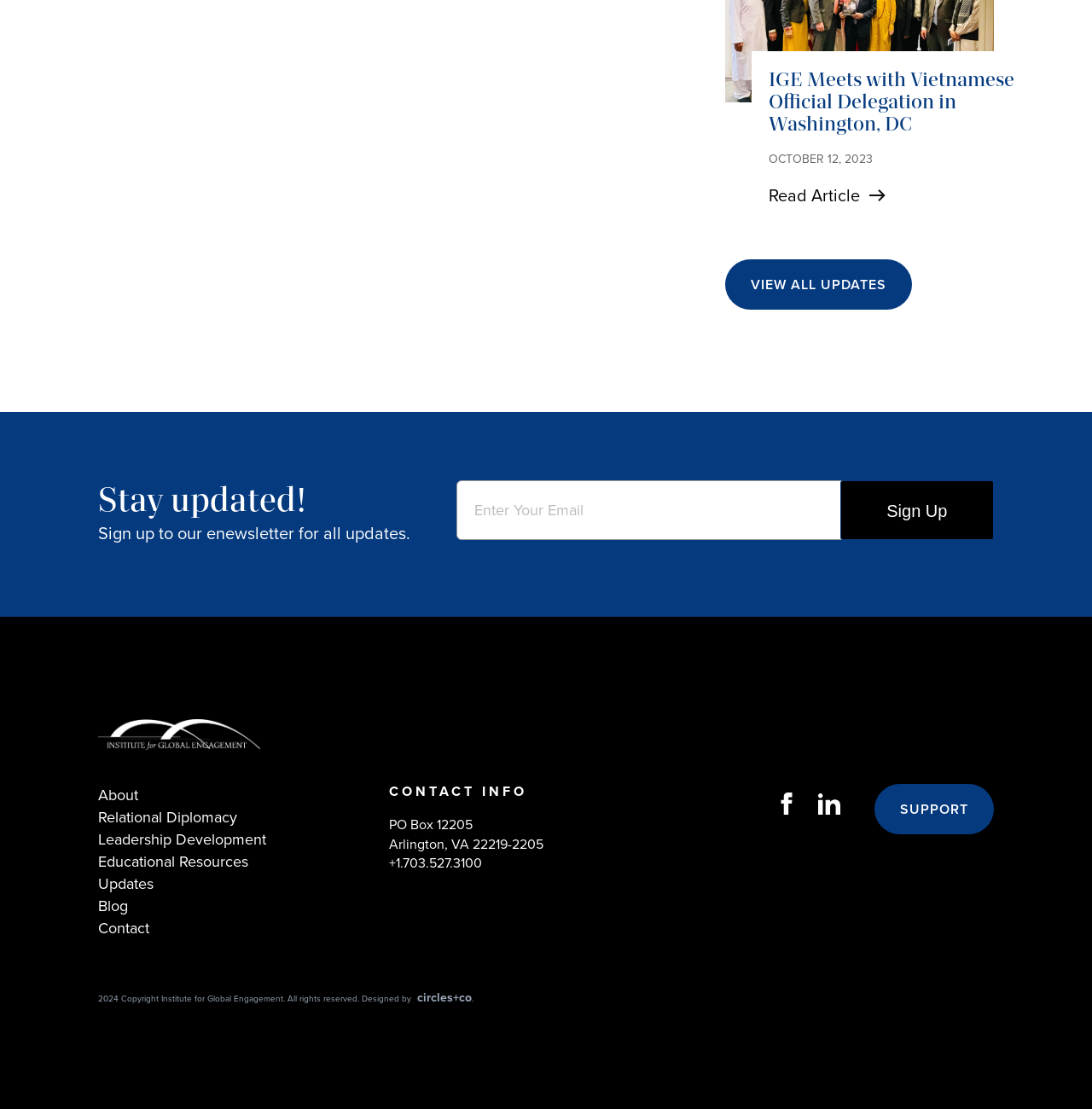Identify the bounding box coordinates of the area that should be clicked in order to complete the given instruction: "View 'Lisa Spencer-Arnell’s 6 Truths for Being A Better Leader #670' article". The bounding box coordinates should be four float numbers between 0 and 1, i.e., [left, top, right, bottom].

None